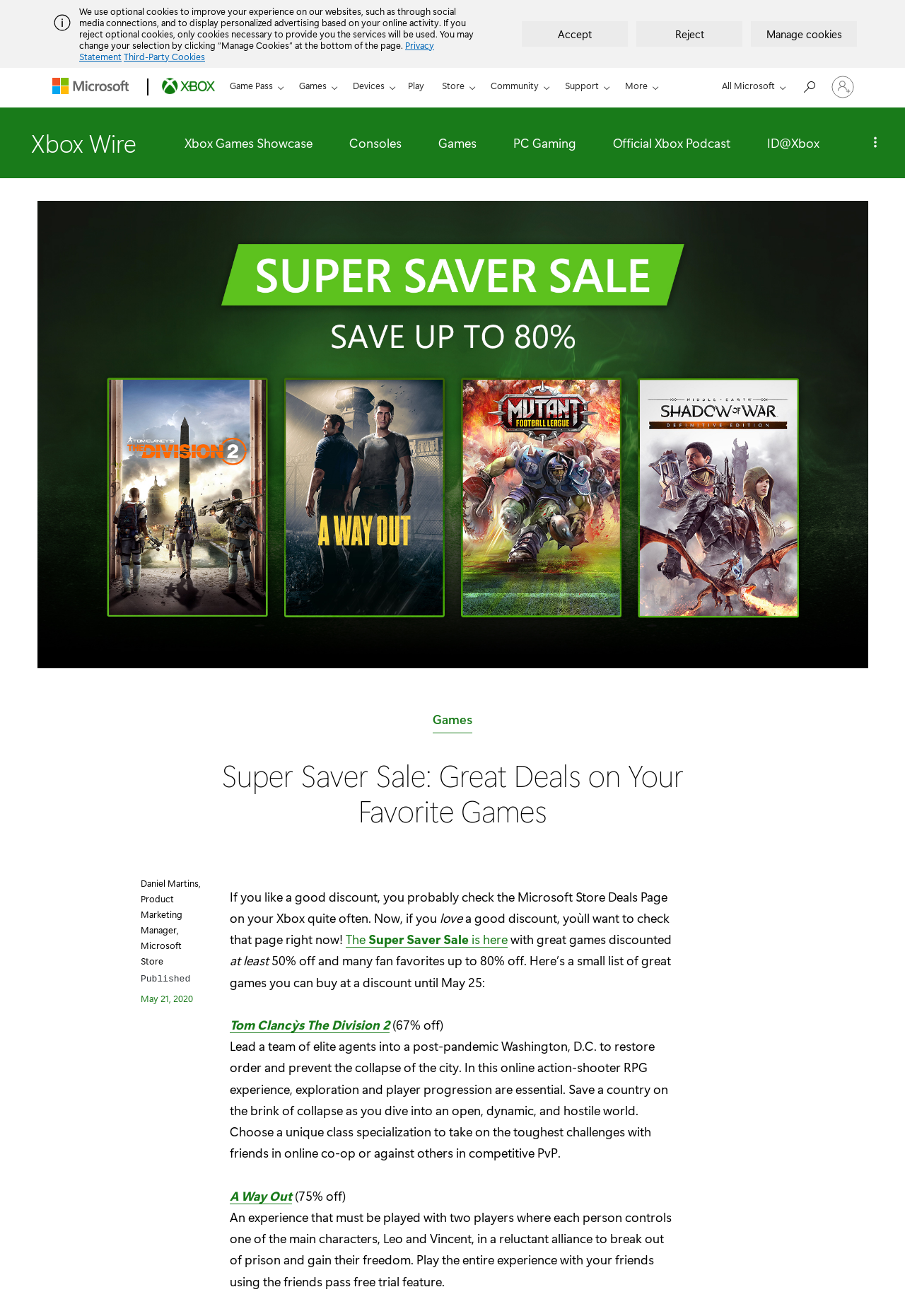Locate the bounding box coordinates of the area where you should click to accomplish the instruction: "View Xbox Games Showcase".

[0.185, 0.082, 0.364, 0.135]